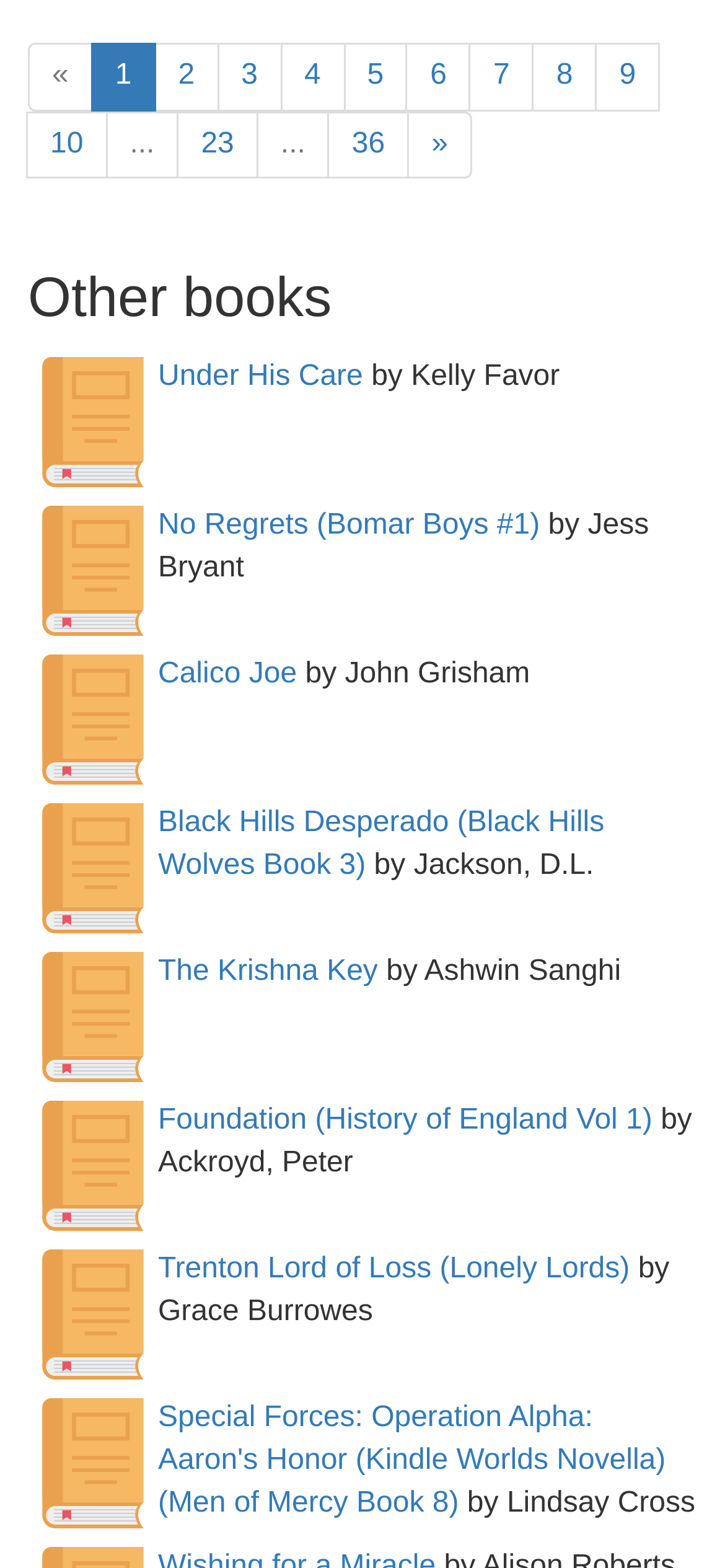Locate the bounding box coordinates of the clickable region to complete the following instruction: "go to page 10."

[0.036, 0.071, 0.148, 0.114]